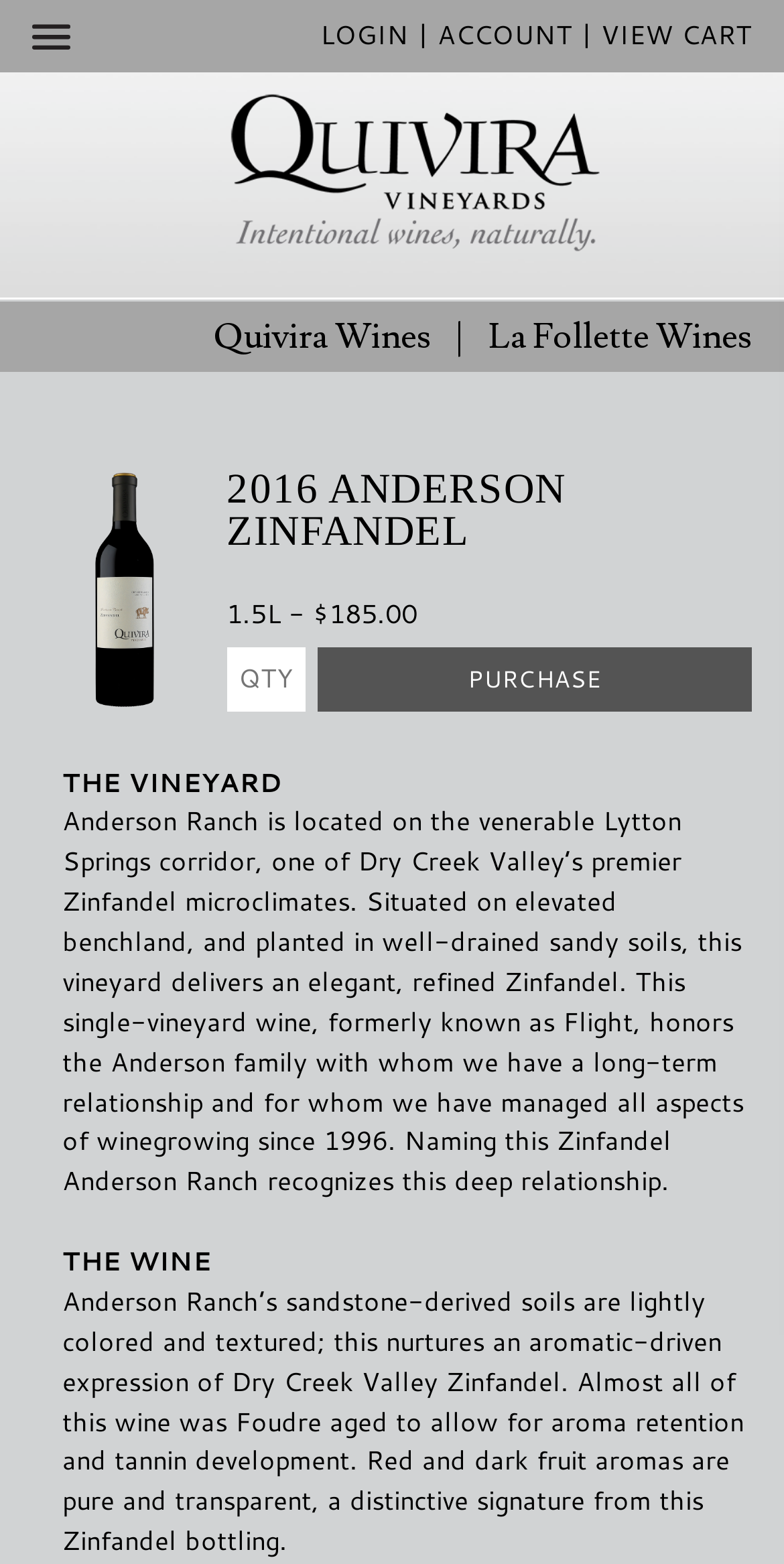Please predict the bounding box coordinates of the element's region where a click is necessary to complete the following instruction: "Click the login button". The coordinates should be represented by four float numbers between 0 and 1, i.e., [left, top, right, bottom].

[0.409, 0.01, 0.521, 0.033]